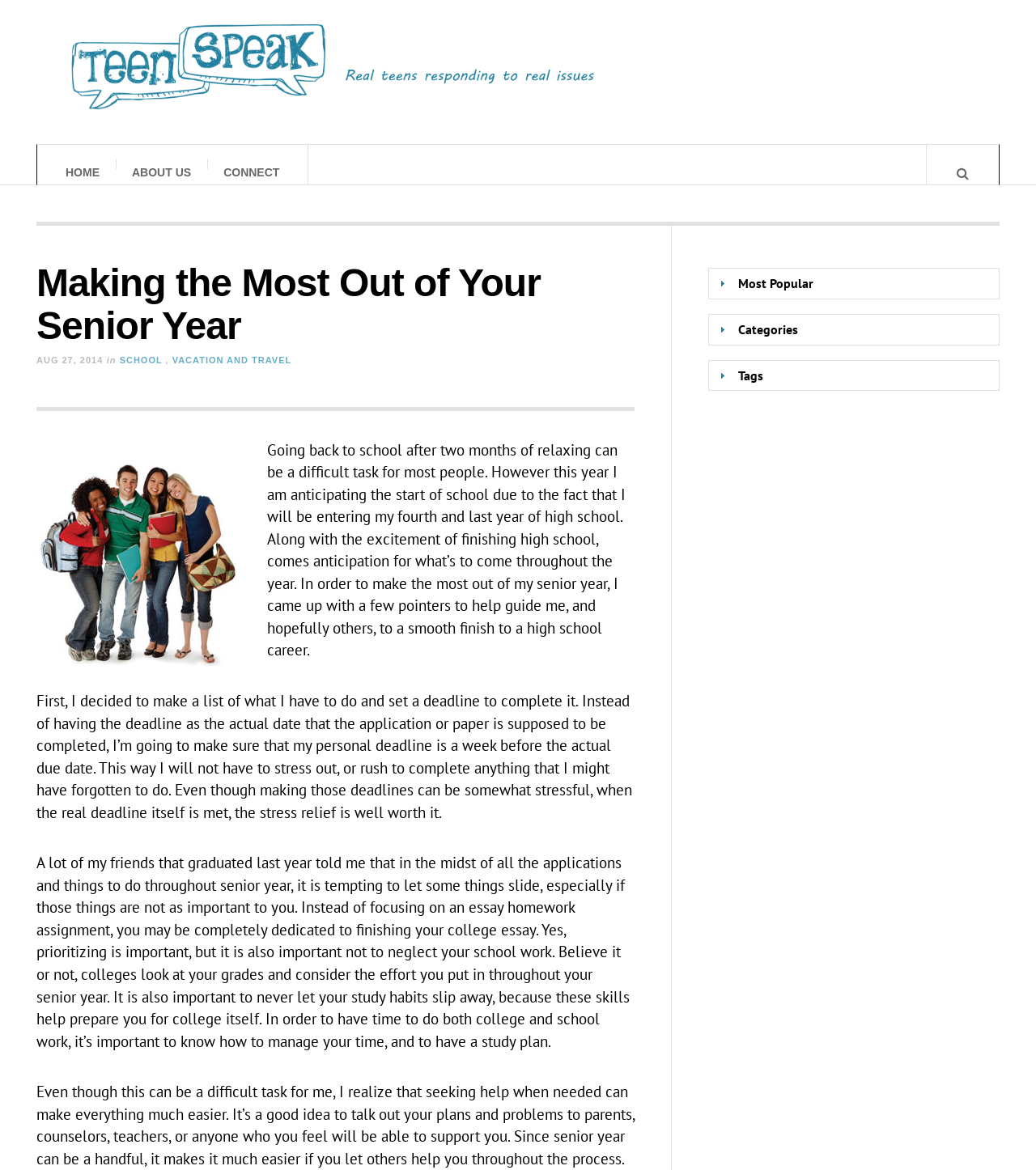Predict the bounding box coordinates of the area that should be clicked to accomplish the following instruction: "Click on the 'VACATION AND TRAVEL' link". The bounding box coordinates should consist of four float numbers between 0 and 1, i.e., [left, top, right, bottom].

[0.166, 0.316, 0.281, 0.325]